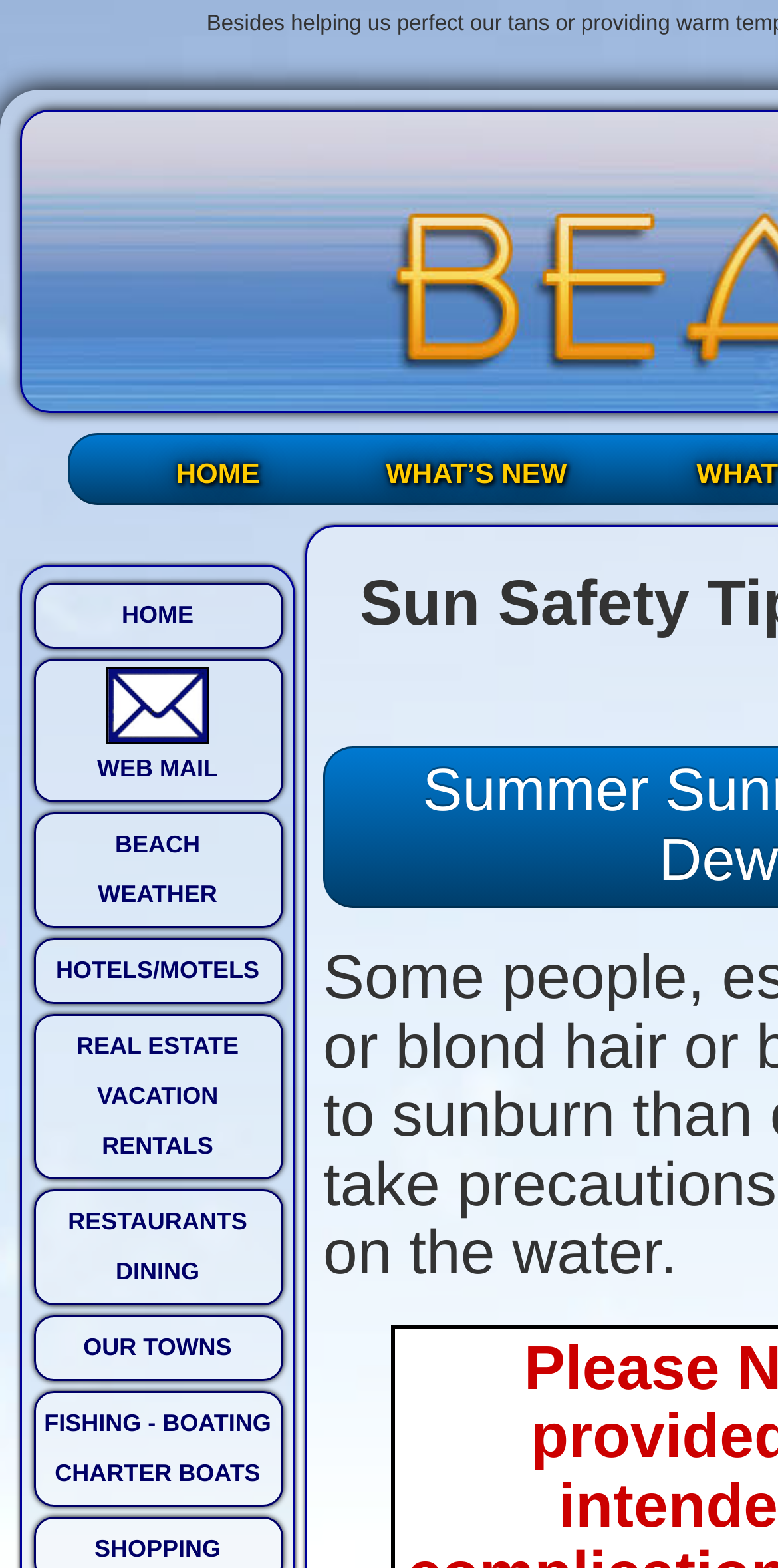Construct a comprehensive caption that outlines the webpage's structure and content.

The webpage is about sun safety tips for the Delaware and Maryland beaches. At the top, there is a navigation menu with two main sections: "HOME" and "WHAT'S NEW". The "HOME" section is located on the left, while "WHAT'S NEW" is on the right.

Below the navigation menu, there is a vertical list of links on the left side of the page. The links include "HOME", "WEB MAIL", "BEACH WEATHER", "HOTELS/MOTELS", "REAL ESTATE VACATION RENTALS", "RESTAURANTS DINING", "OUR TOWNS", and "FISHING - BOATING CHARTER BOATS". The "WEB MAIL" link has an accompanying image.

The rest of the page is not described in the provided accessibility tree, but based on the meta description, it likely contains content related to sun safety tips for the Delaware and Maryland beaches.